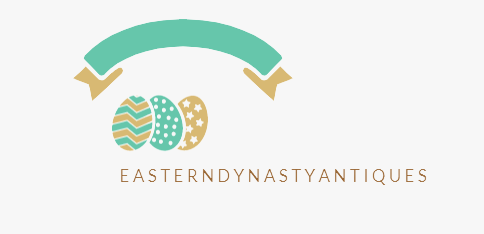Please provide a comprehensive answer to the question based on the screenshot: How many decorative eggs are featured in the logo?

The caption explicitly states that the logo showcases 'three decorative eggs in various patterns', which implies that there are three eggs in total.